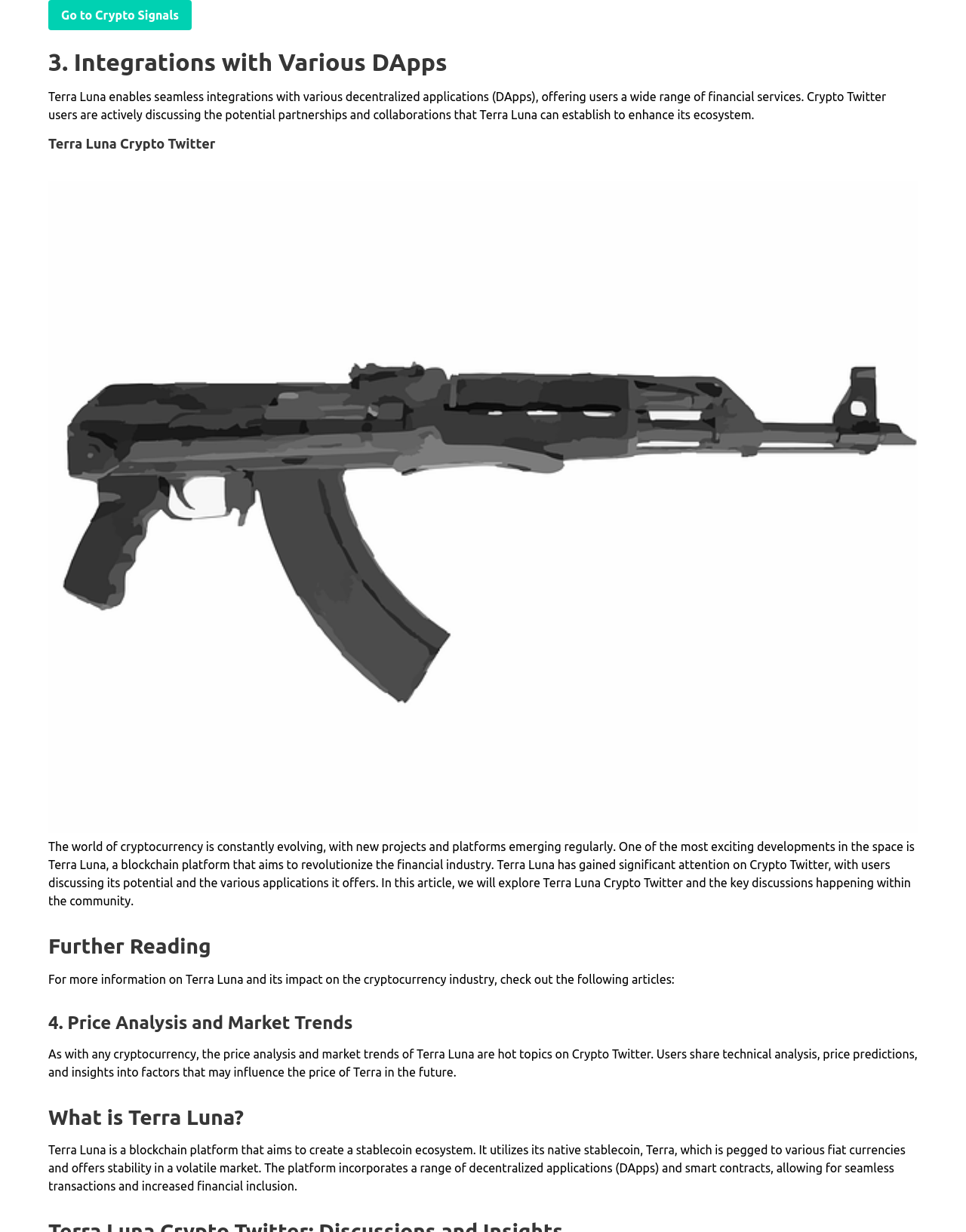What can be found on the webpage? Based on the image, give a response in one word or a short phrase.

Articles and information